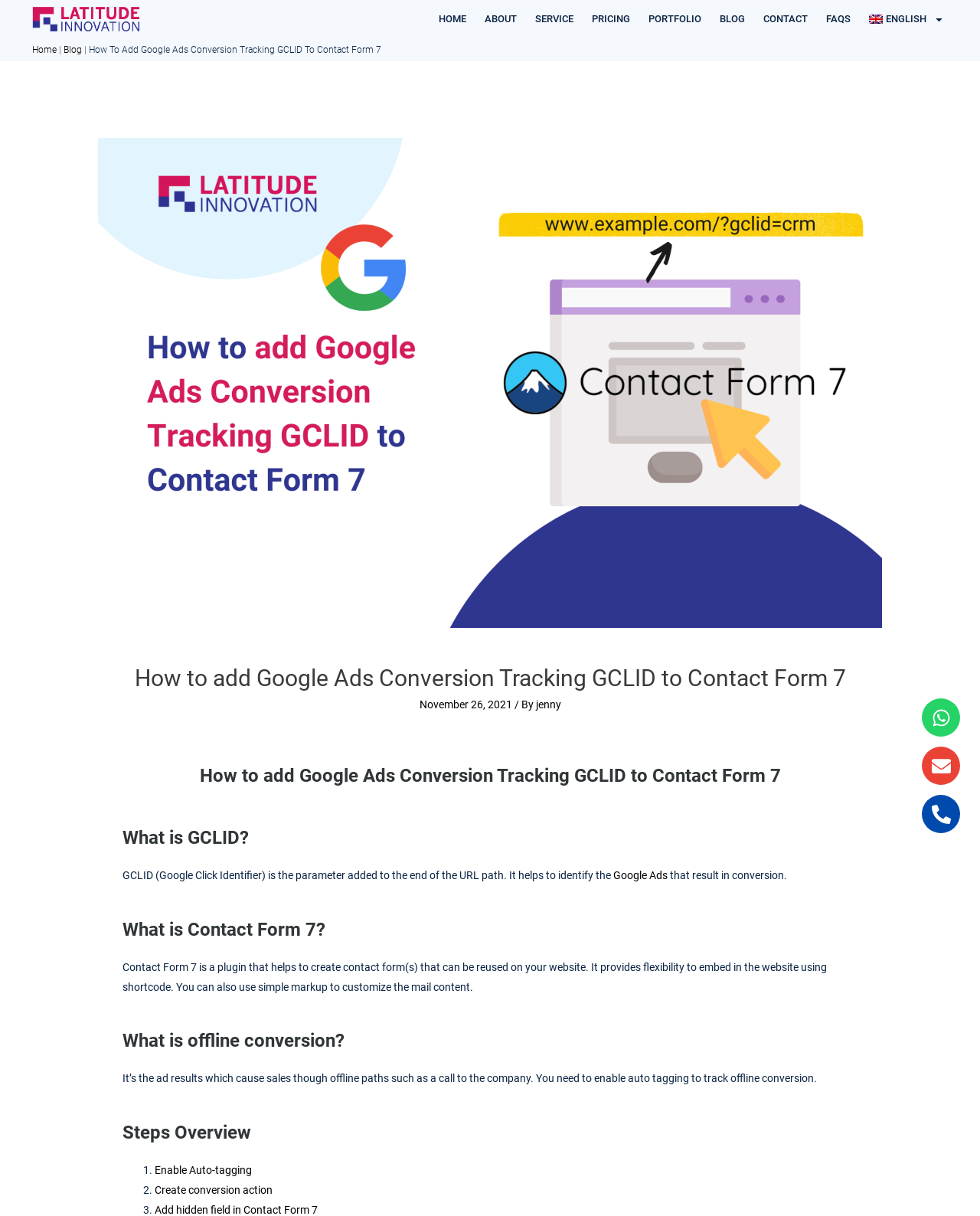Determine the bounding box coordinates for the clickable element required to fulfill the instruction: "Click on the 'CONTACT' link". Provide the coordinates as four float numbers between 0 and 1, i.e., [left, top, right, bottom].

[0.77, 0.0, 0.834, 0.031]